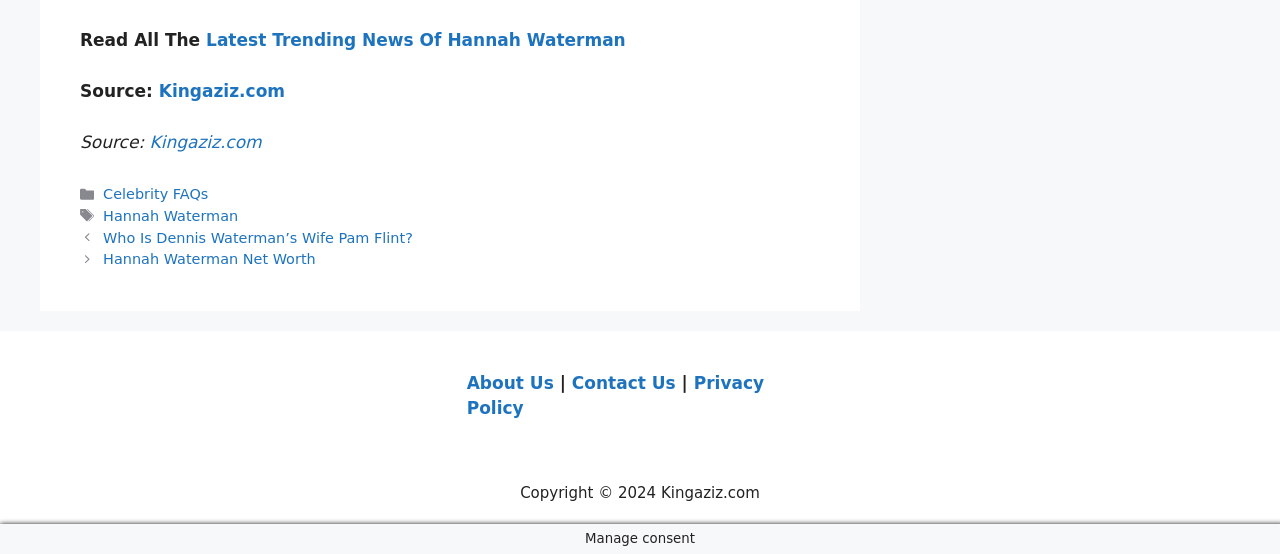Give a concise answer of one word or phrase to the question: 
What are the categories mentioned?

Celebrity FAQs